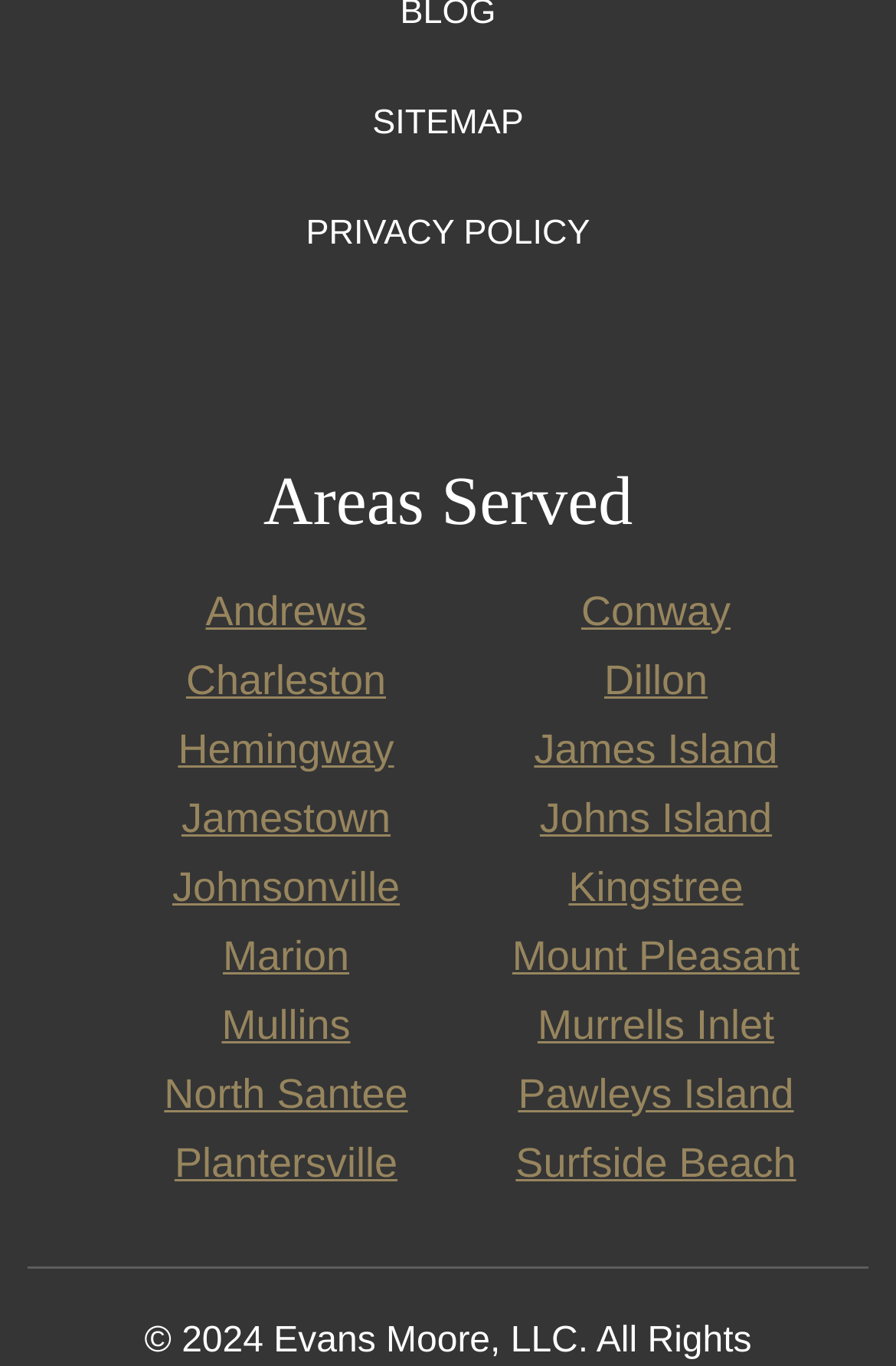Please specify the bounding box coordinates of the area that should be clicked to accomplish the following instruction: "Go to Andrews". The coordinates should consist of four float numbers between 0 and 1, i.e., [left, top, right, bottom].

[0.229, 0.427, 0.409, 0.46]